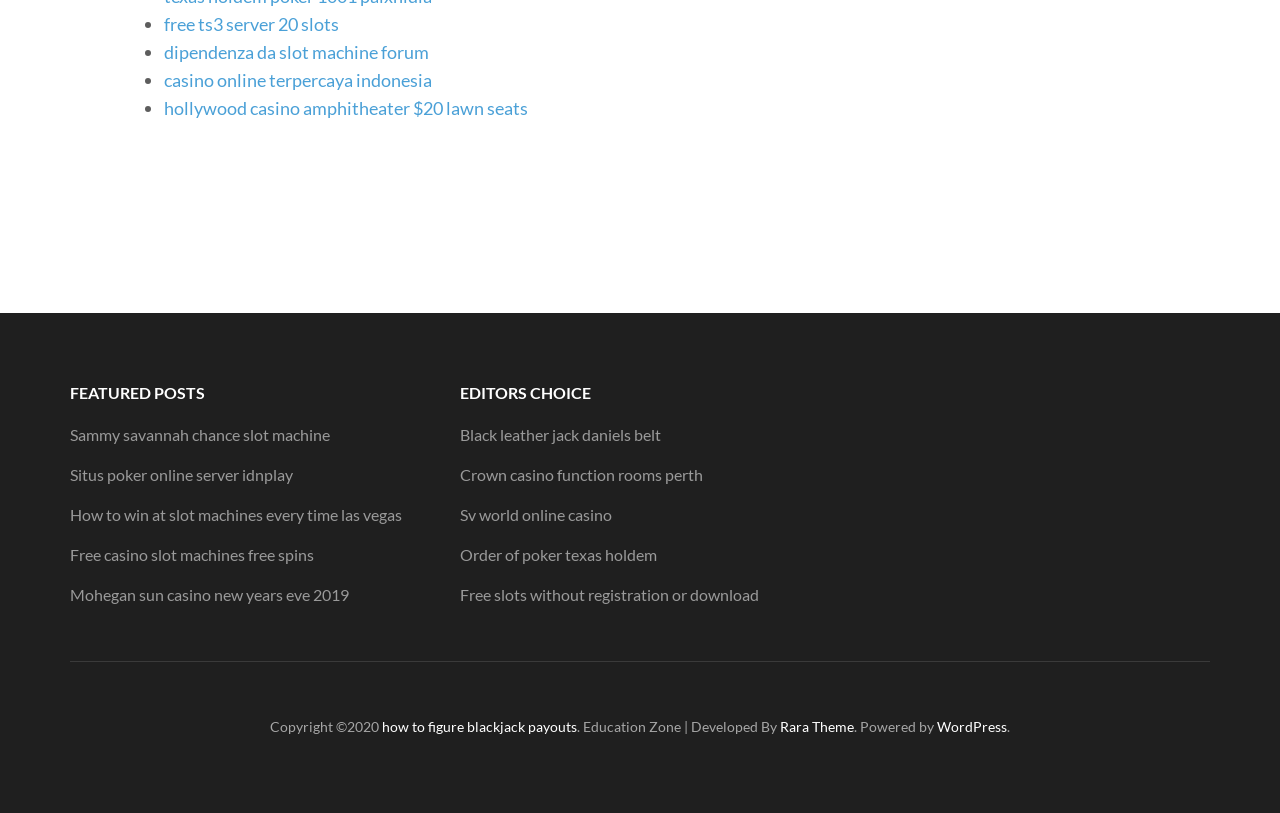Please determine the bounding box of the UI element that matches this description: WordPress. The coordinates should be given as (top-left x, top-left y, bottom-right x, bottom-right y), with all values between 0 and 1.

[0.732, 0.883, 0.787, 0.904]